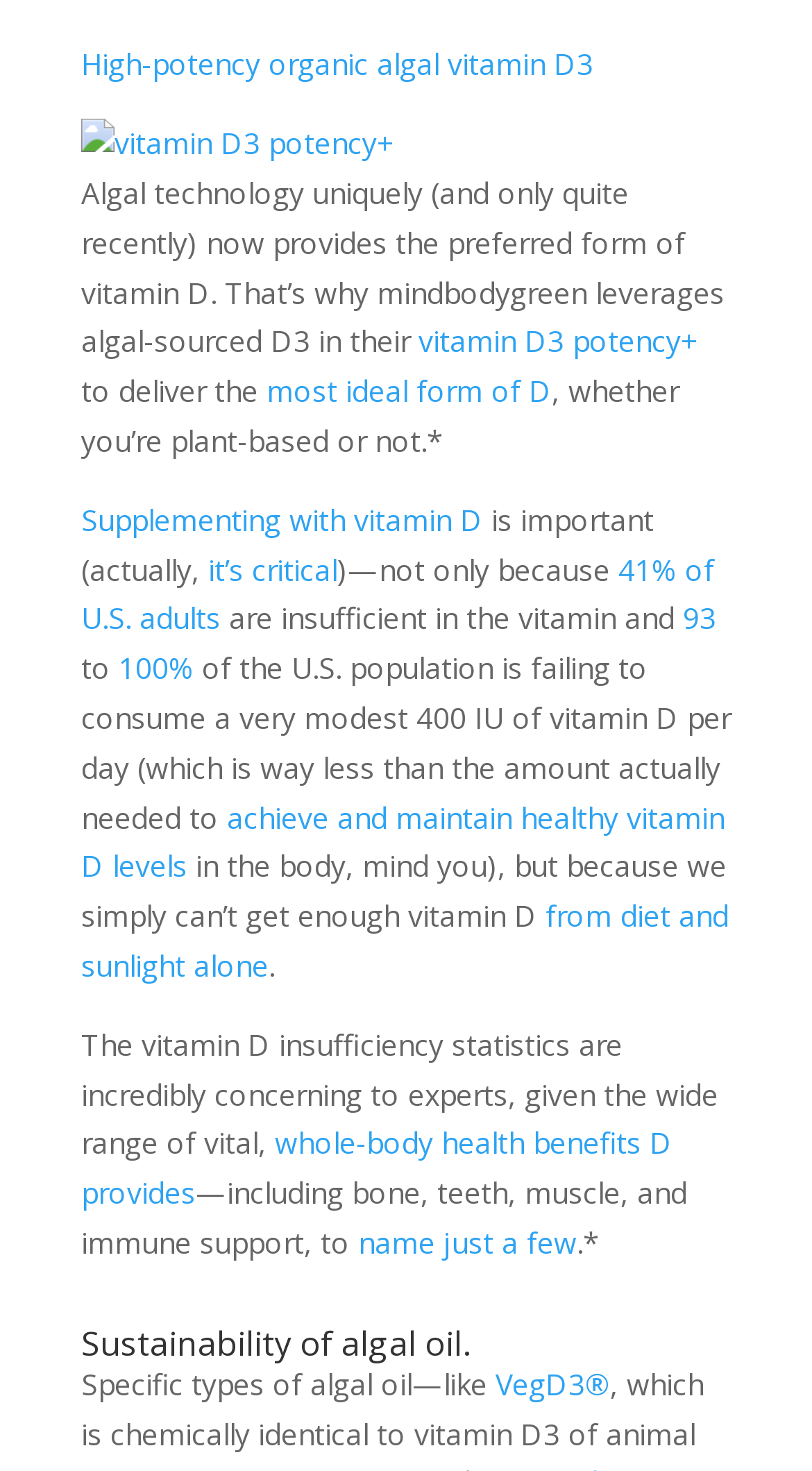Identify the coordinates of the bounding box for the element that must be clicked to accomplish the instruction: "Click on 'vitamin D3 potency+' to learn more".

[0.1, 0.081, 0.487, 0.115]